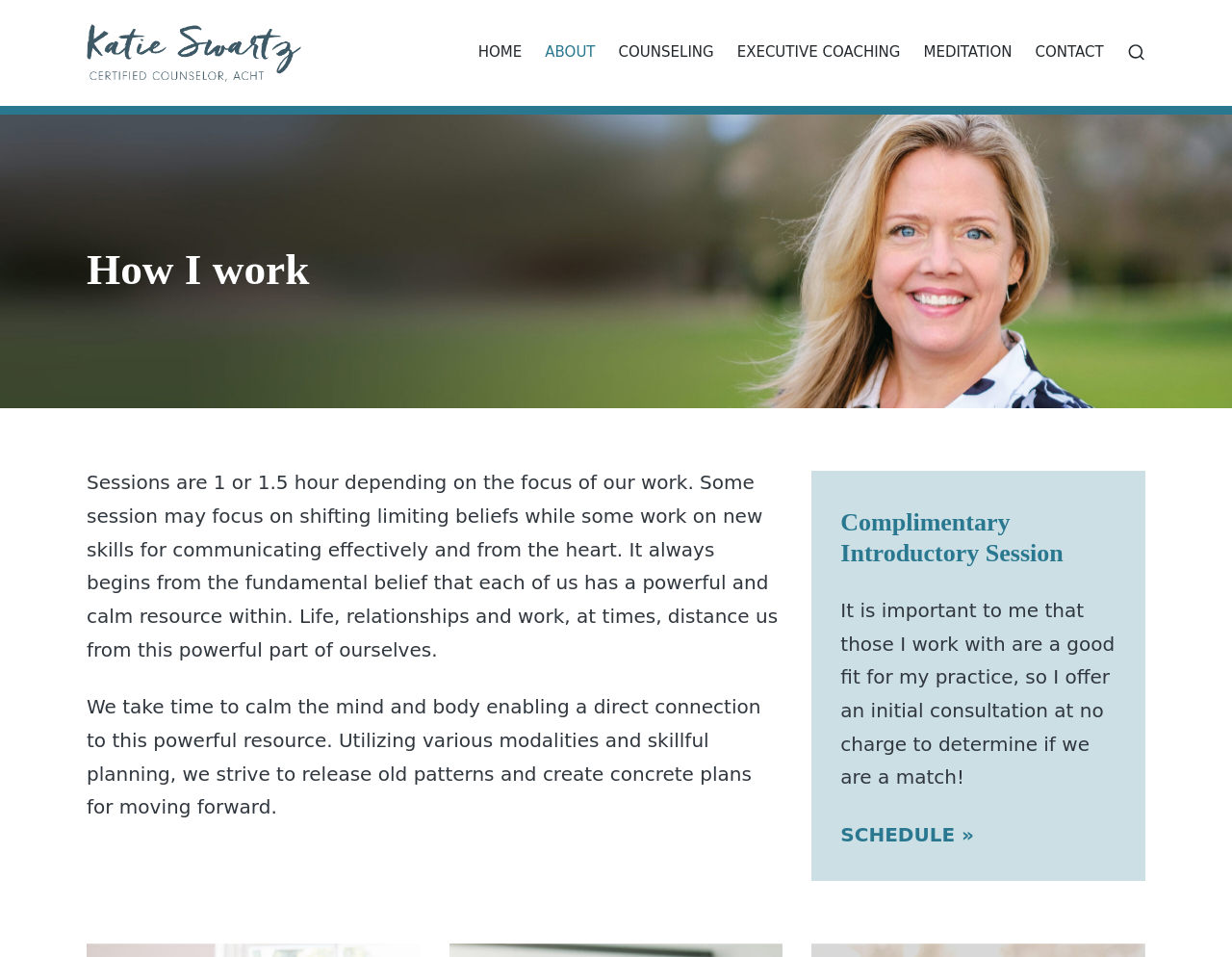Identify the bounding box coordinates for the region to click in order to carry out this instruction: "Search for something". Provide the coordinates using four float numbers between 0 and 1, formatted as [left, top, right, bottom].

[0.915, 0.046, 0.93, 0.065]